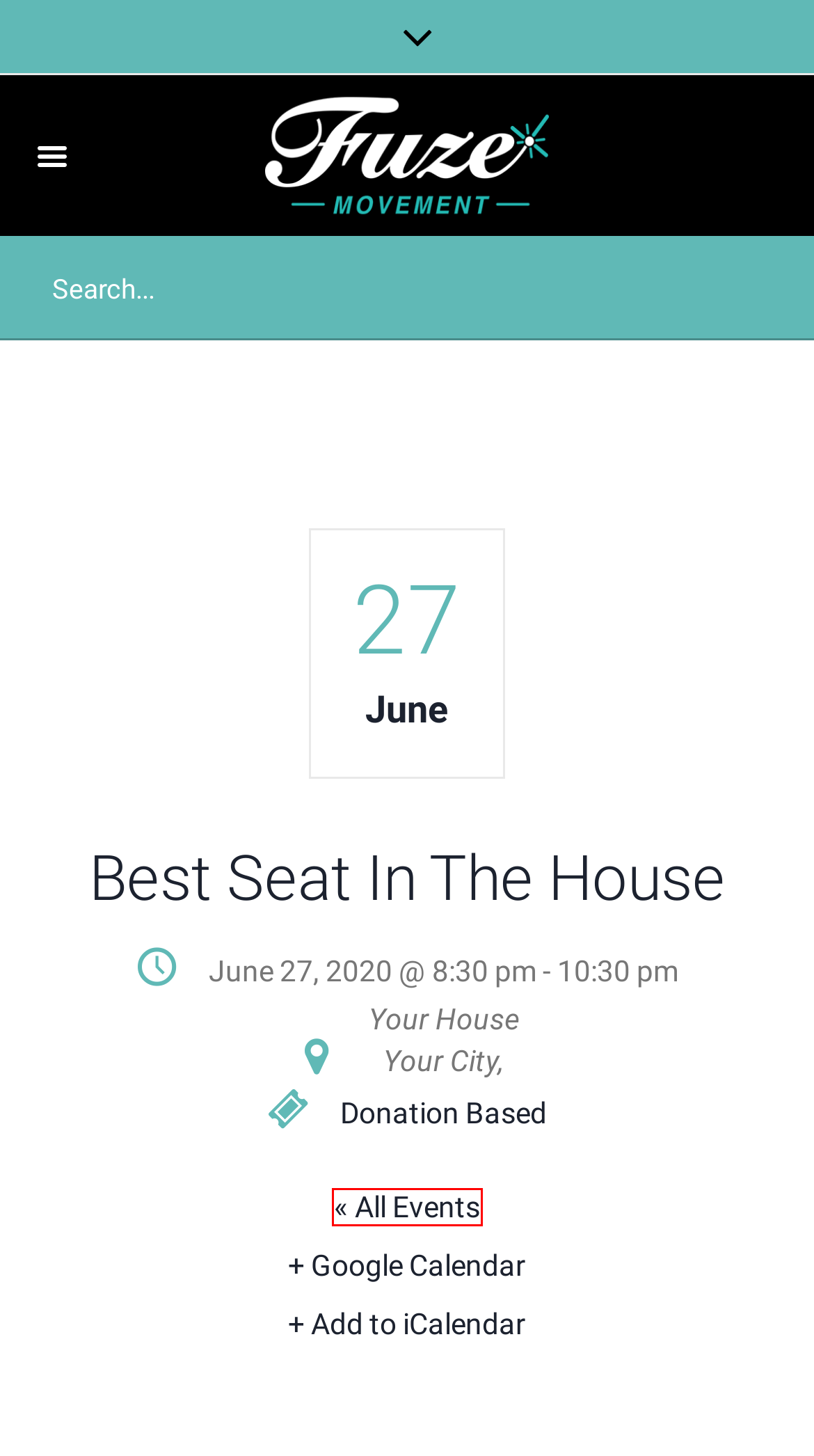Examine the screenshot of a webpage with a red bounding box around a UI element. Select the most accurate webpage description that corresponds to the new page after clicking the highlighted element. Here are the choices:
A. Home - Fuze Movement
B. Instructors - Fuze Movement
C. Events Archive - Fuze Movement
D. Fall Into Fuze - Fuze Movement
E. Classes - Fuze Movement
F. Upcoming Events – Fuze Movement
G. Blog - Fuze Movement
H. Schedule - Fuze Movement

C